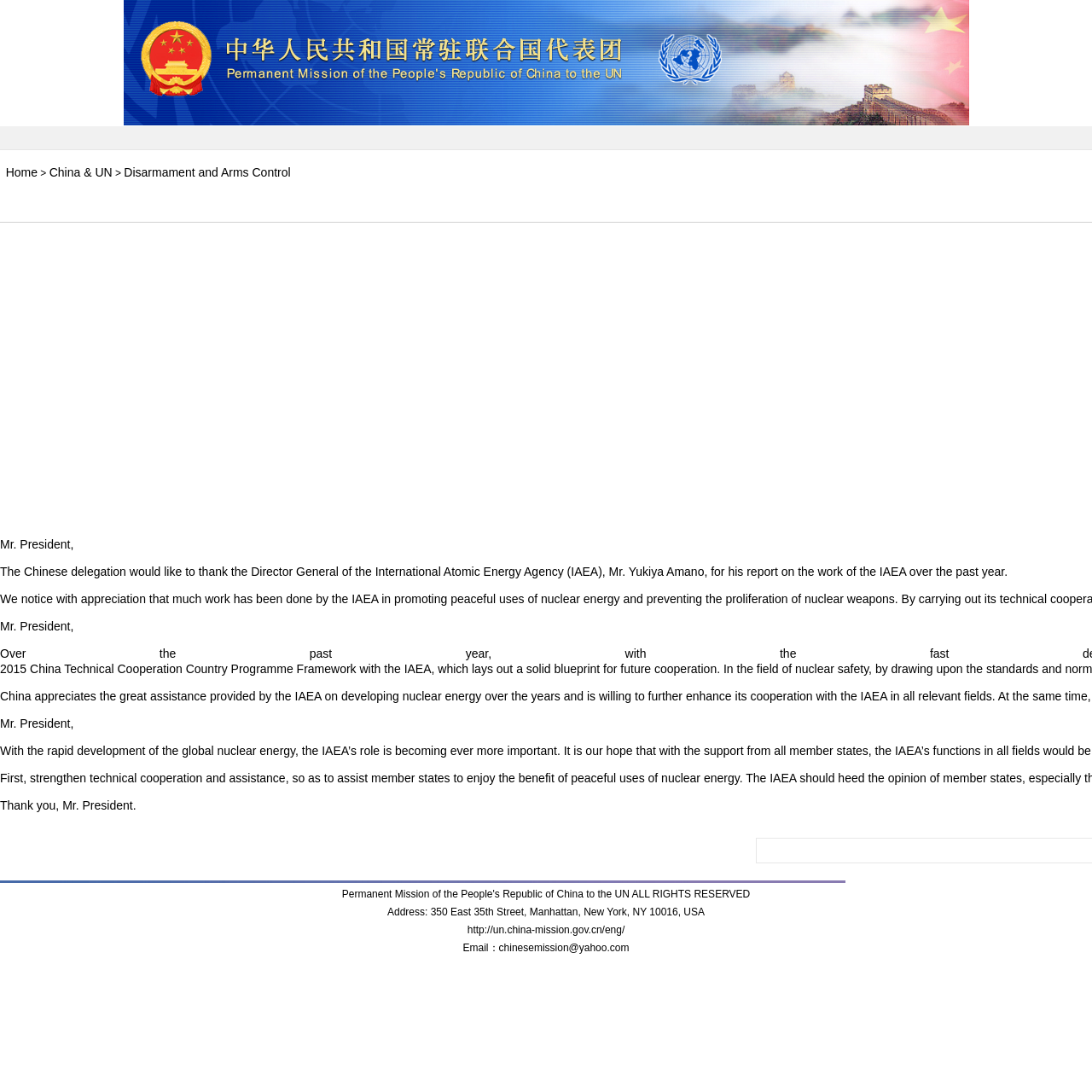What is the first sentence of the statement?
Please give a detailed and thorough answer to the question, covering all relevant points.

I can find the first sentence of the statement in the StaticText element, which is 'Mr. President,'. This sentence is part of the statement made by H.E. Ambassador Mr. Wang Min.